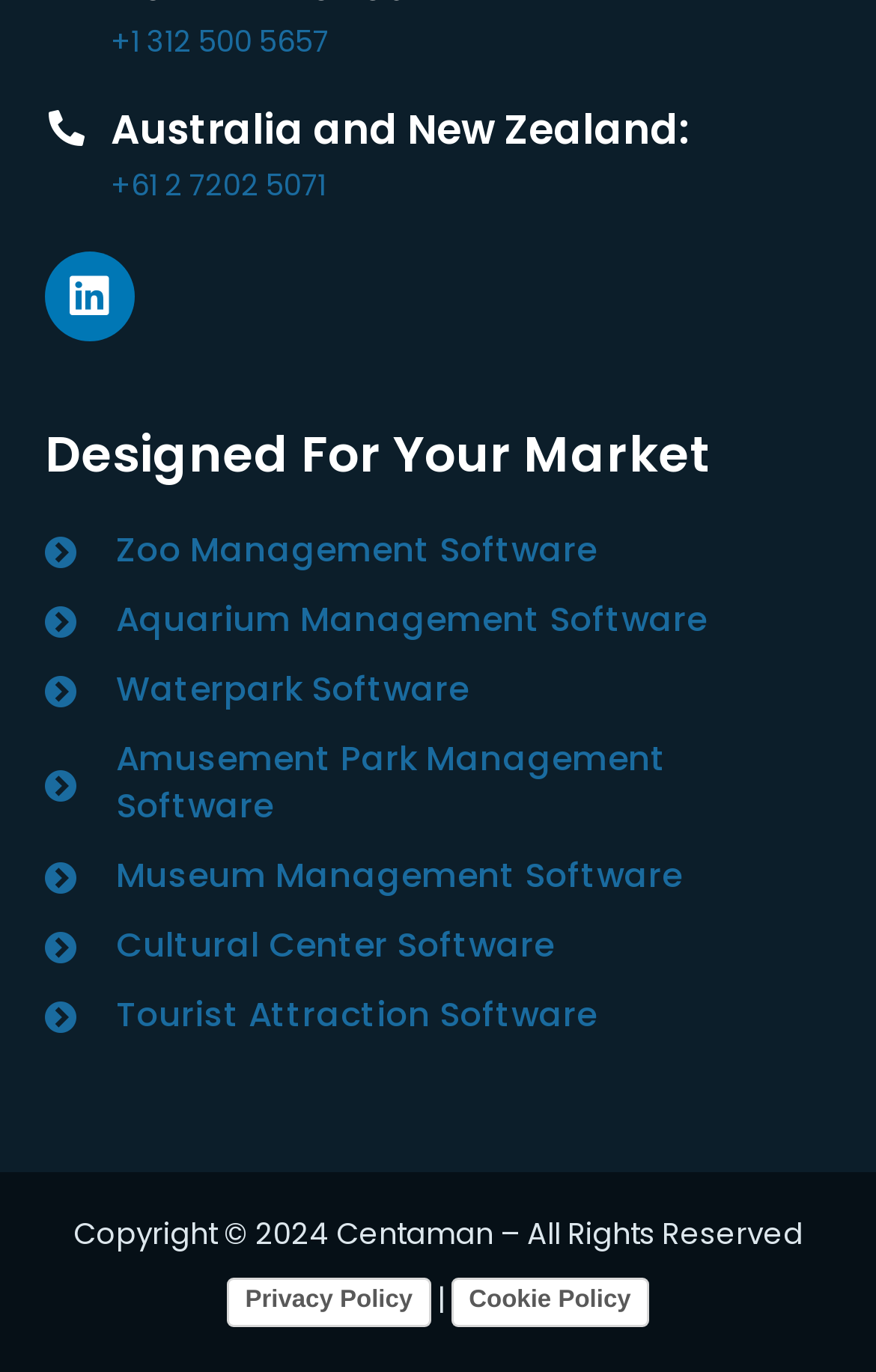Please specify the bounding box coordinates of the region to click in order to perform the following instruction: "Contact using the phone number +1 312 500 5657".

[0.126, 0.014, 0.375, 0.045]